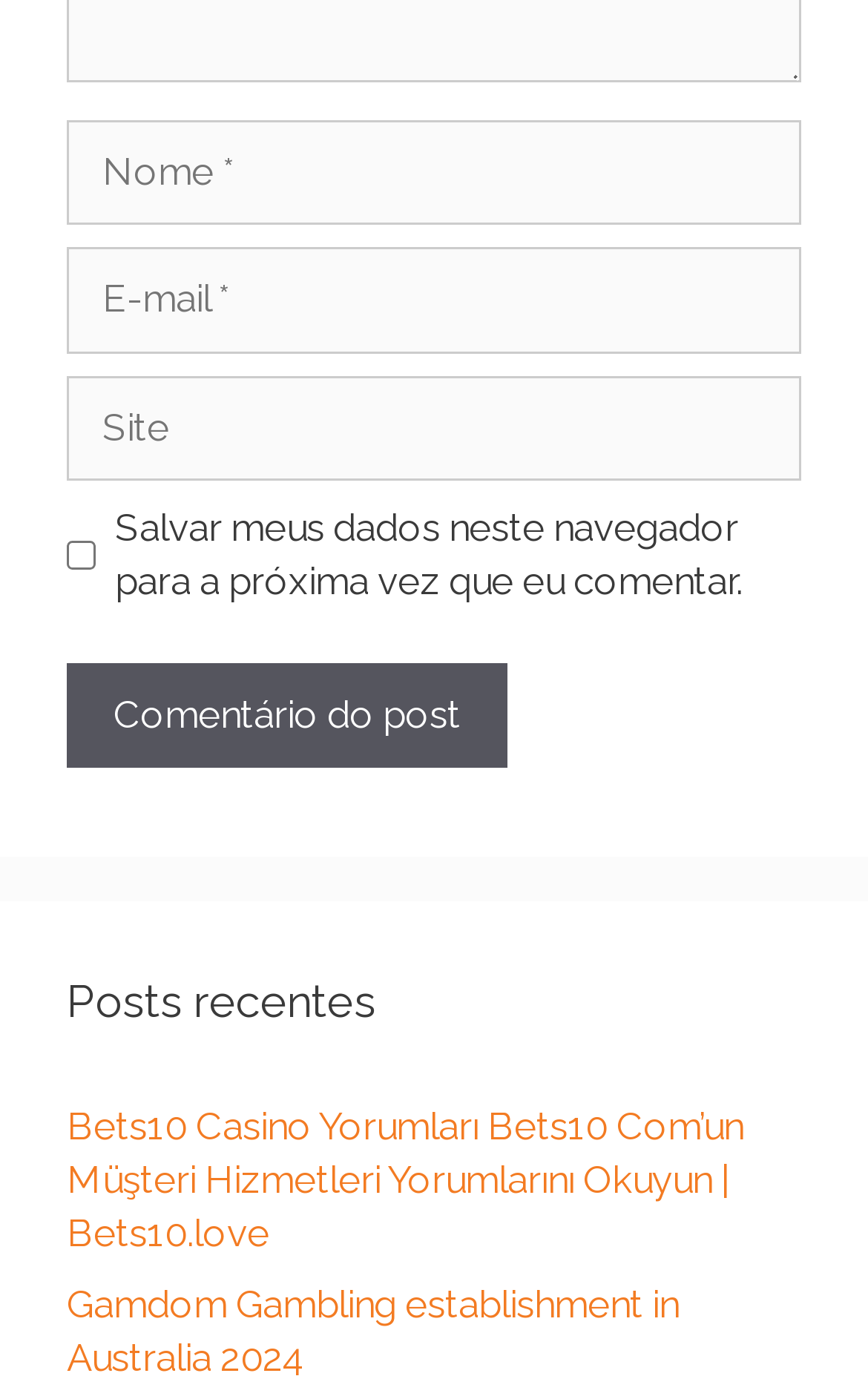Using the information in the image, give a detailed answer to the following question: What is the purpose of the checkbox?

The purpose of the checkbox is to save the user's data for the next time they comment, as indicated by the text associated with the checkbox element, which says 'Salvar meus dados neste navegador para a próxima vez que eu comentar'.